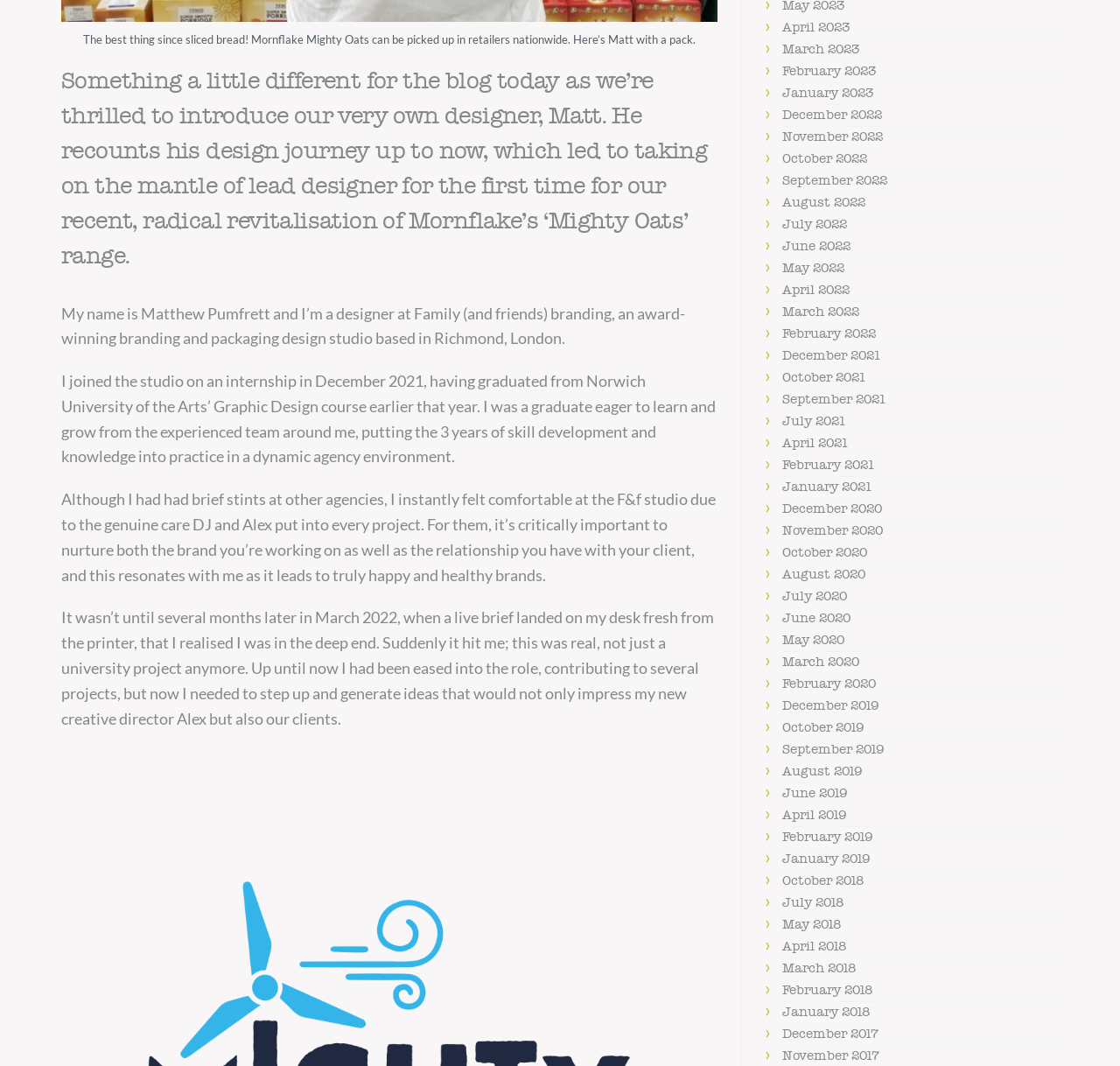Please reply to the following question with a single word or a short phrase:
How many months had Matthew been at the studio before getting a live brief?

Several months